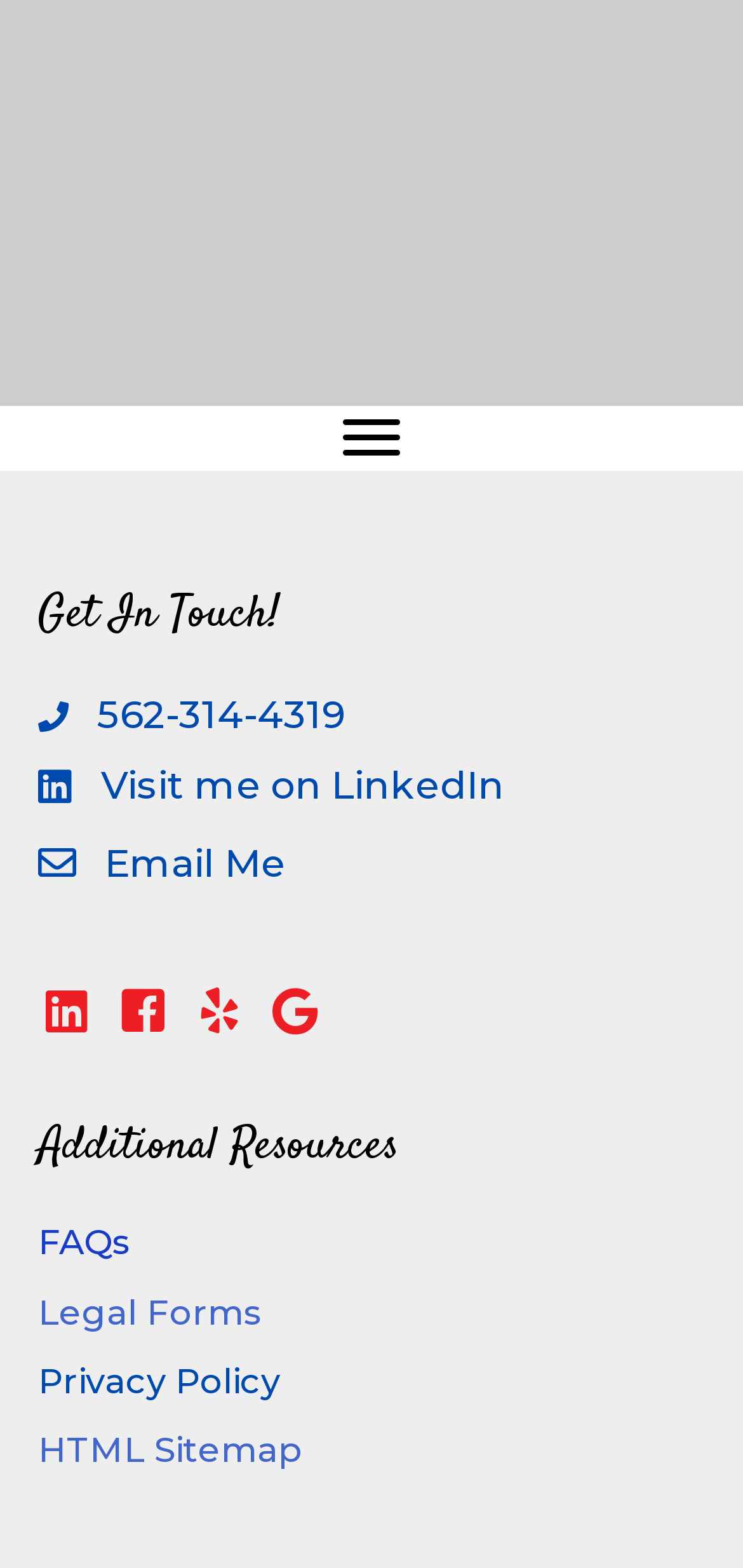Please specify the bounding box coordinates of the clickable region necessary for completing the following instruction: "Click the 'Menu' button". The coordinates must consist of four float numbers between 0 and 1, i.e., [left, top, right, bottom].

[0.441, 0.259, 0.559, 0.301]